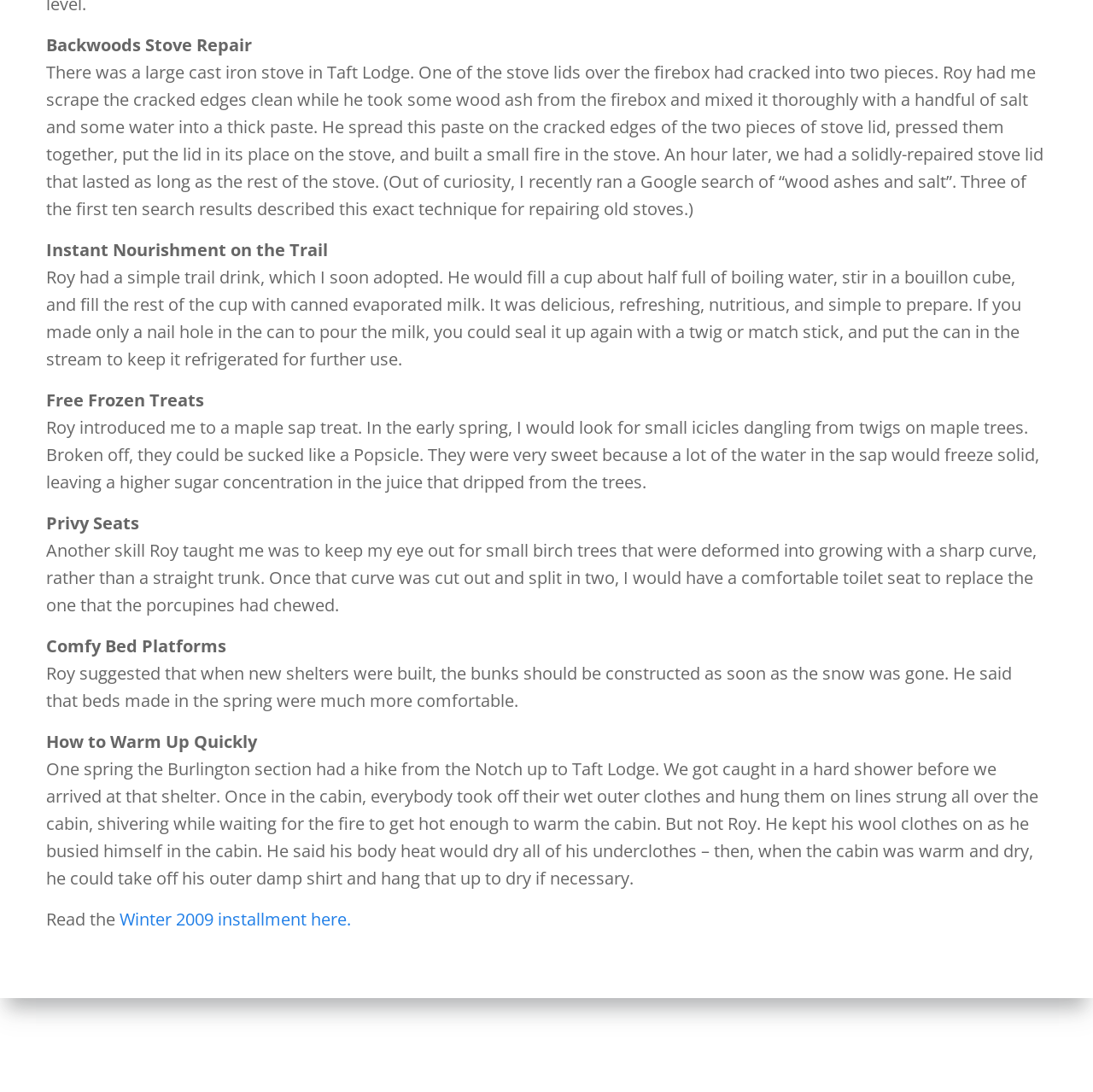Identify the bounding box of the HTML element described here: "Section News". Provide the coordinates as four float numbers between 0 and 1: [left, top, right, bottom].

[0.756, 0.282, 0.837, 0.298]